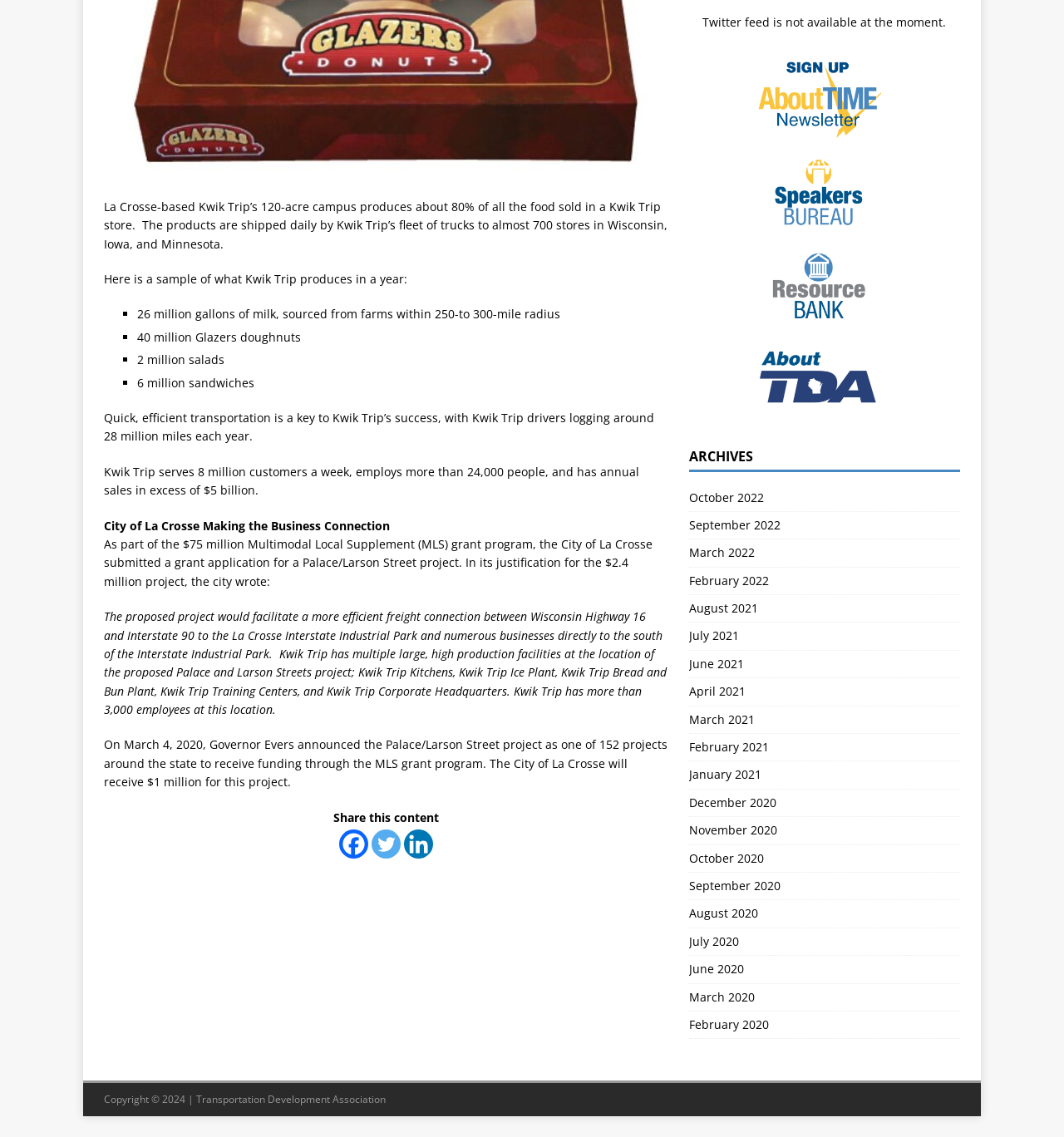Please determine the bounding box coordinates for the element with the description: "aria-label="Facebook" title="Facebook"".

[0.318, 0.73, 0.346, 0.755]